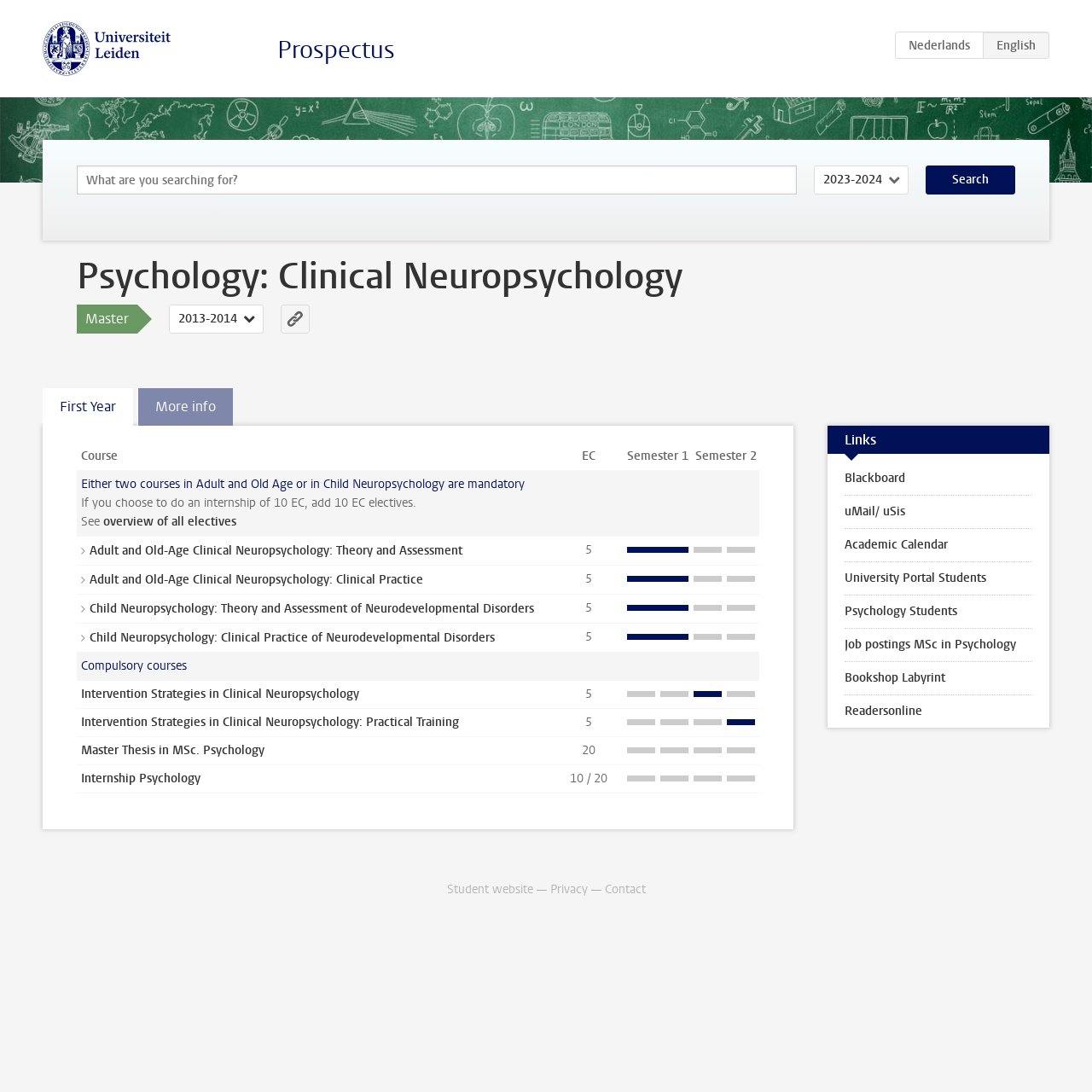Identify and extract the heading text of the webpage.

Psychology: Clinical Neuropsychology